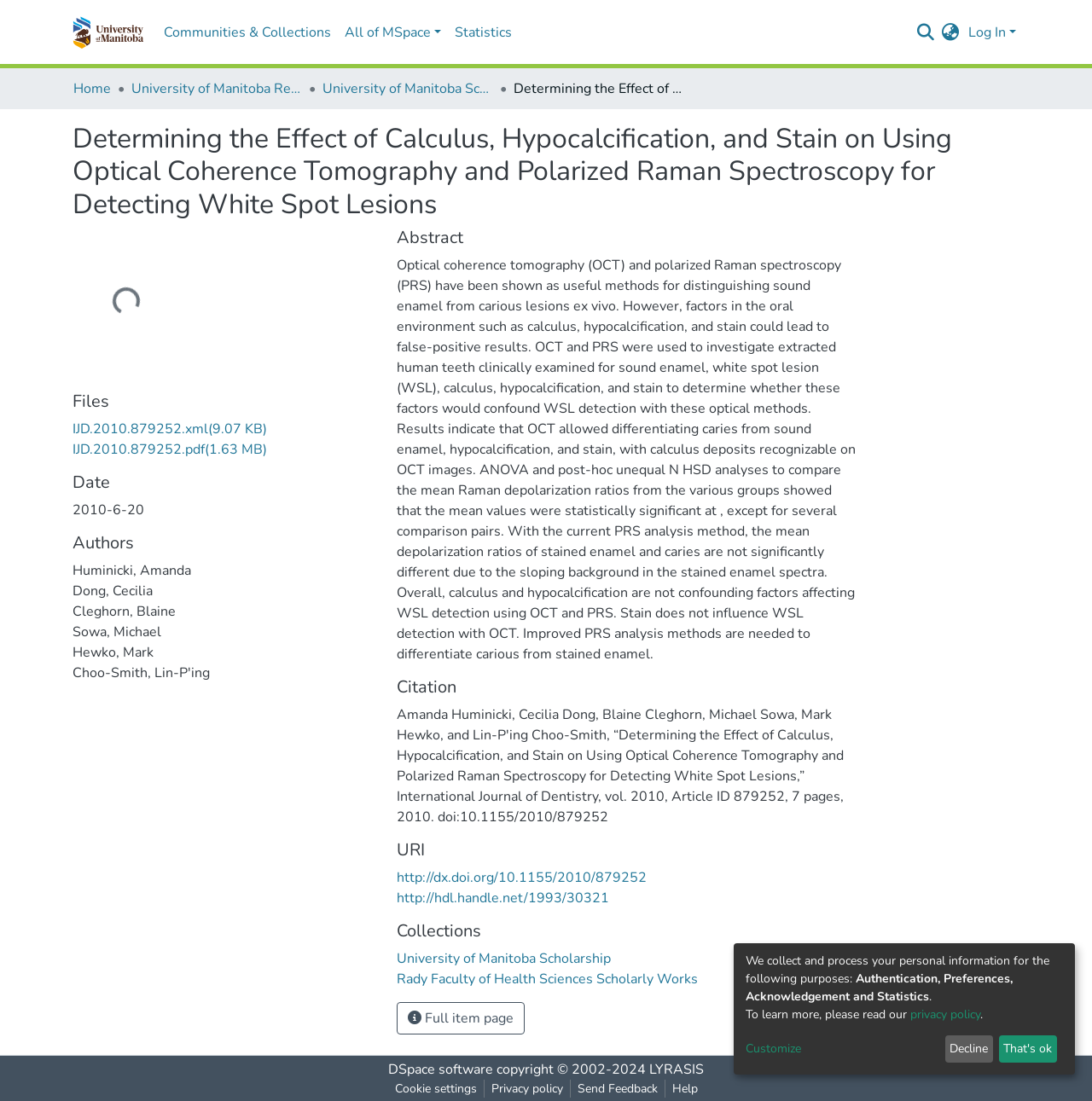Identify the bounding box for the UI element described as: "Communities & Collections". Ensure the coordinates are four float numbers between 0 and 1, formatted as [left, top, right, bottom].

[0.143, 0.014, 0.309, 0.045]